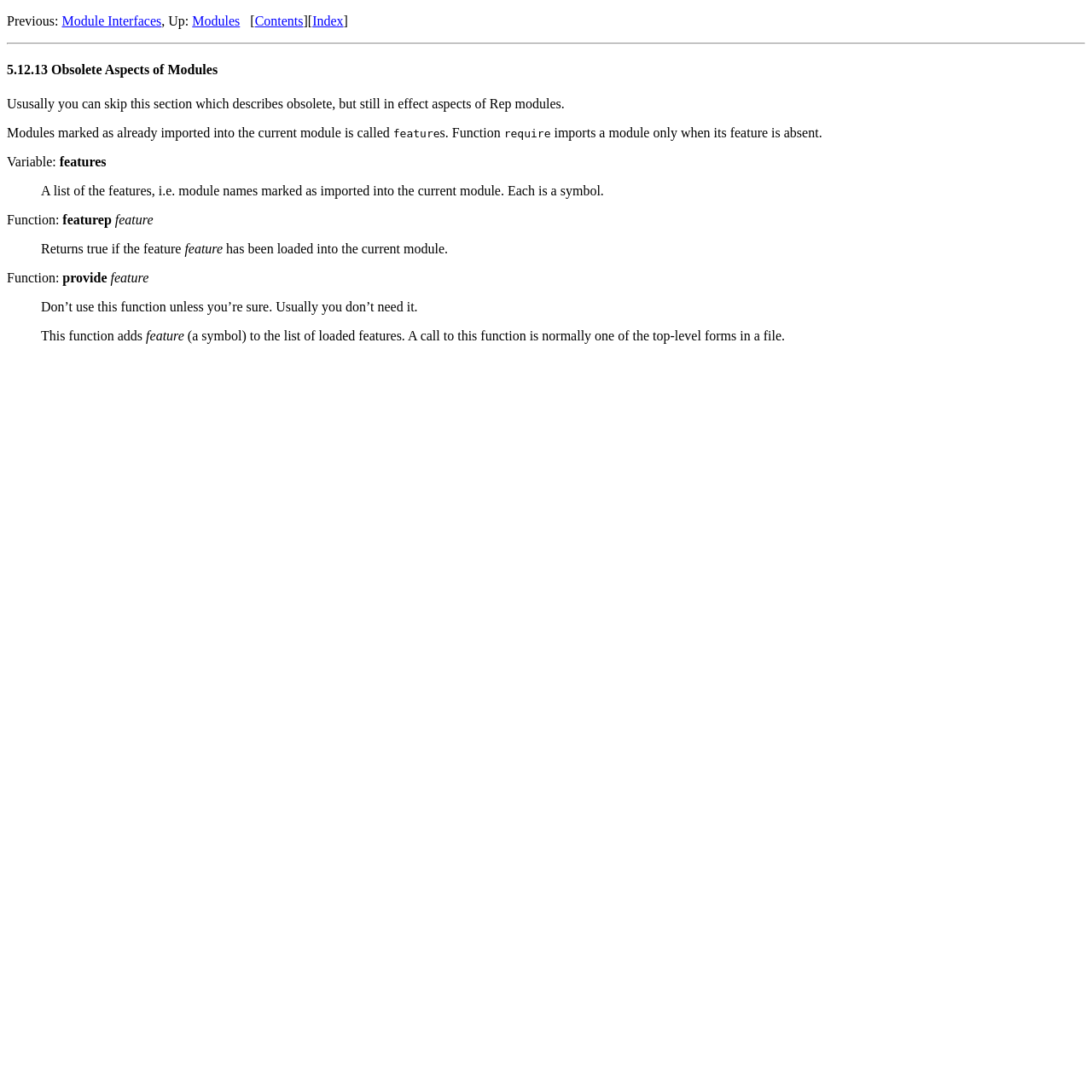What does the function 'featurep' return?
Refer to the image and give a detailed answer to the question.

The function 'featurep' returns true if the feature has been loaded into the current module, as explained in the section 'Function: featurep' which describes the return value of this function.